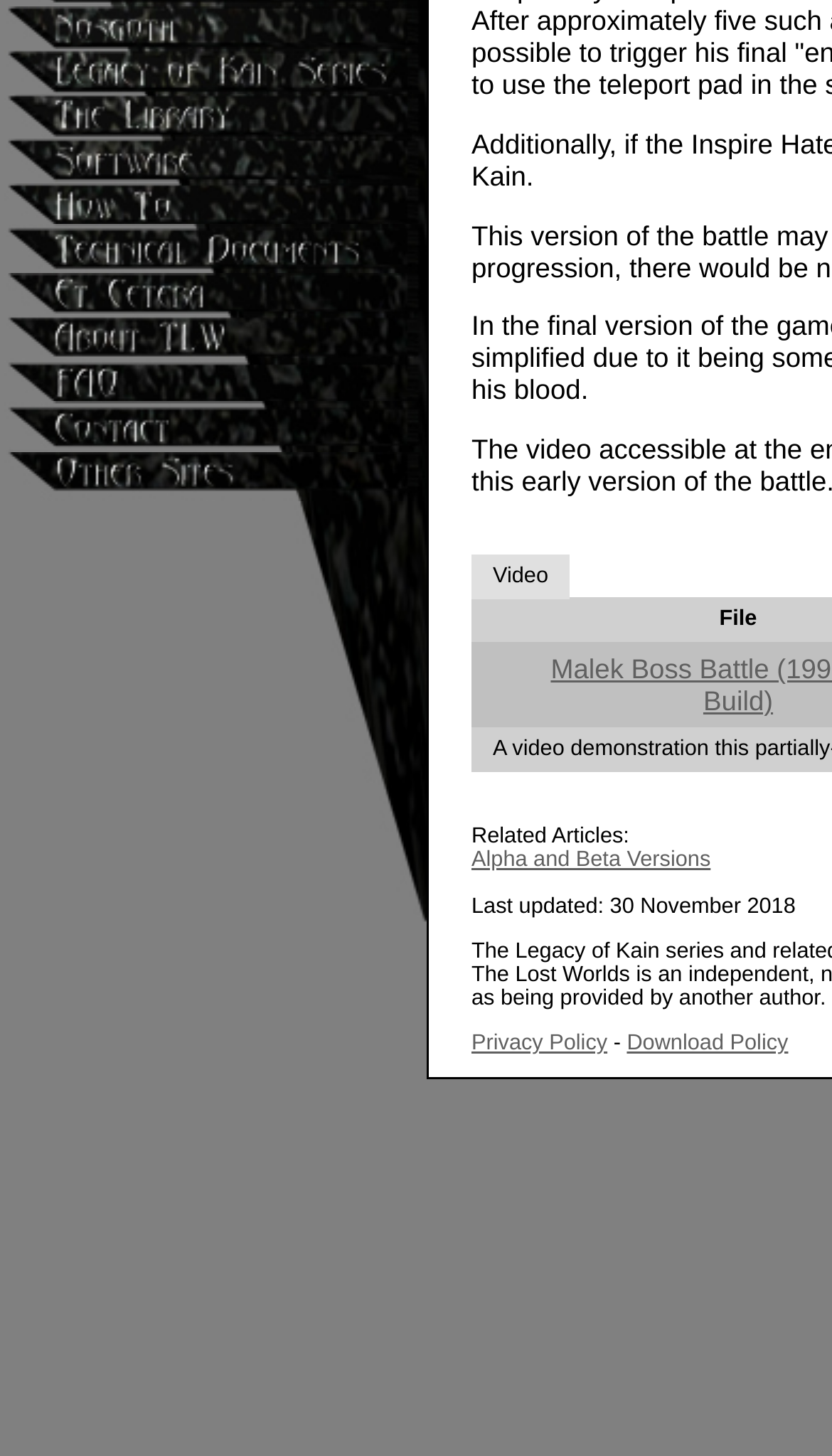Can you find the bounding box coordinates for the UI element given this description: "Business Performance Management"? Provide the coordinates as four float numbers between 0 and 1: [left, top, right, bottom].

None